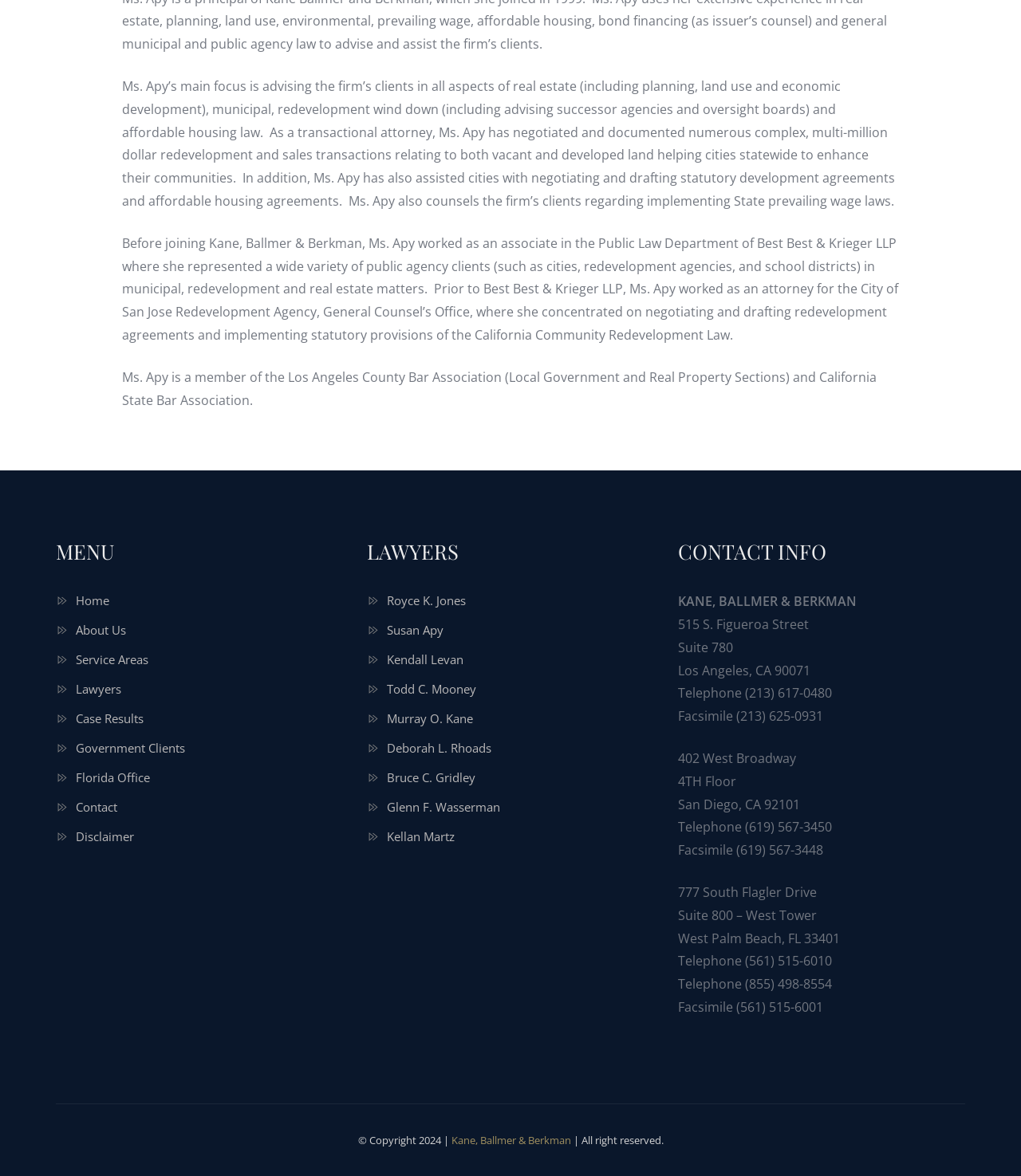Analyze the image and deliver a detailed answer to the question: What is Ms. Apy's main focus?

According to the webpage, Ms. Apy's main focus is advising the firm's clients in all aspects of real estate, including planning, land use, and economic development, which indicates that her main focus is on real estate law.